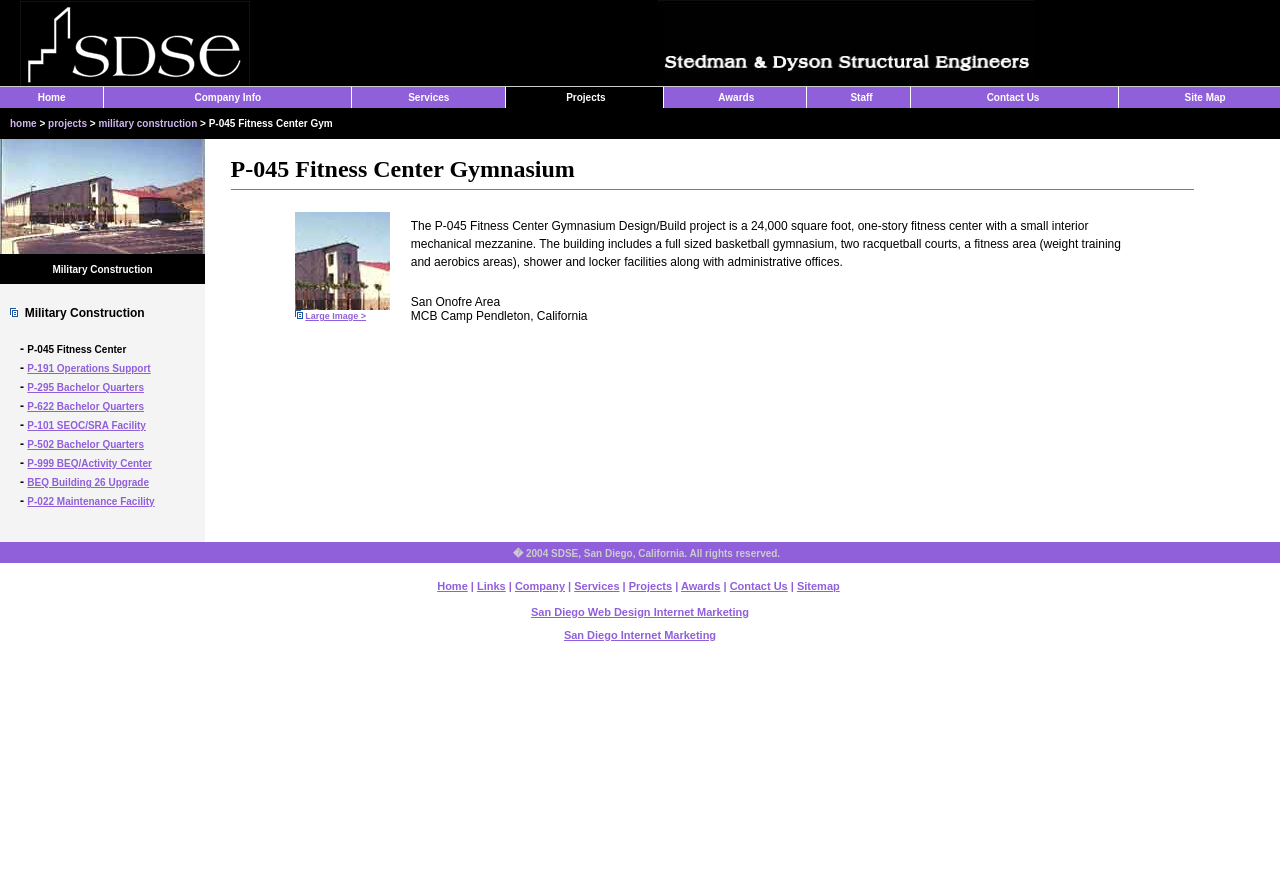Find the bounding box coordinates of the element you need to click on to perform this action: 'Click on the 'Projects' link'. The coordinates should be represented by four float values between 0 and 1, in the format [left, top, right, bottom].

[0.442, 0.106, 0.473, 0.118]